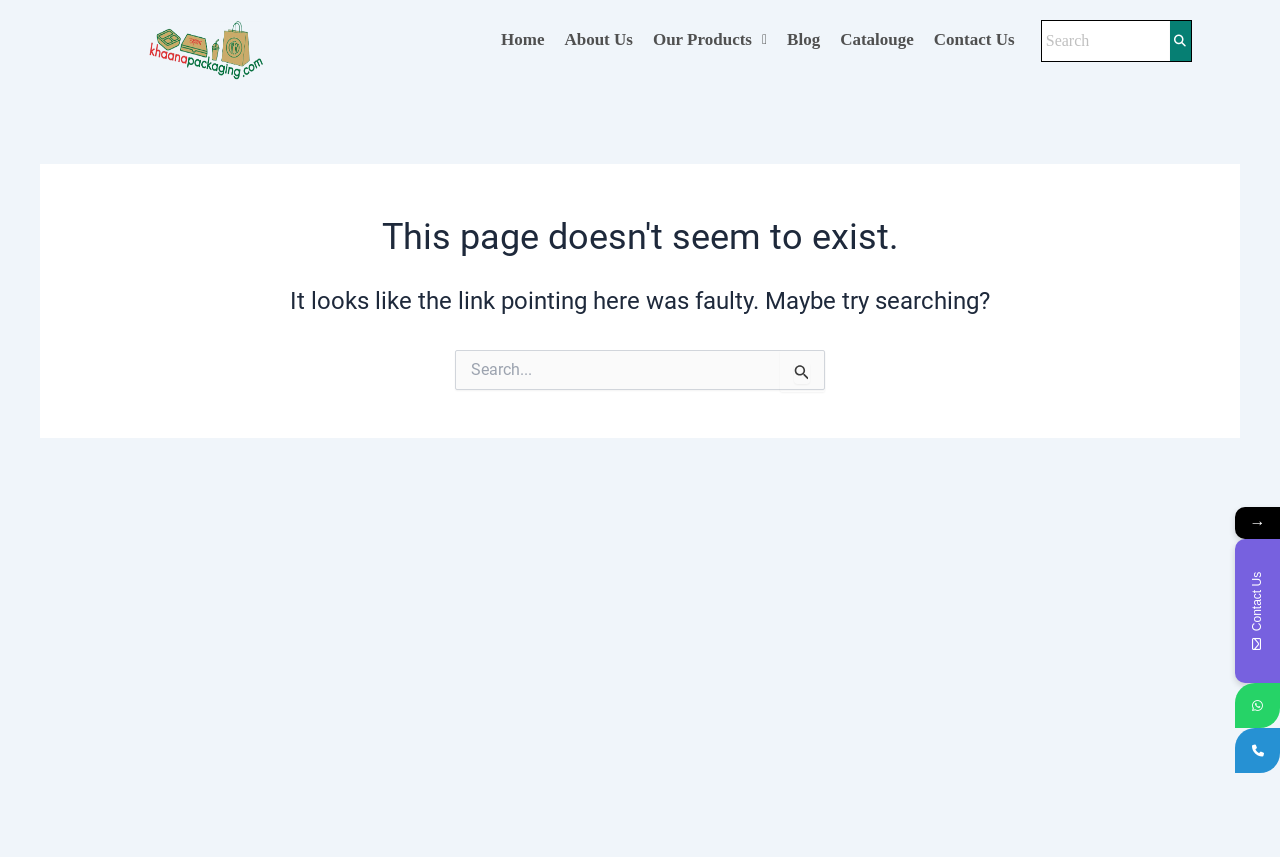How many social media links are present at the bottom of the webpage?
Look at the image and respond with a one-word or short phrase answer.

2